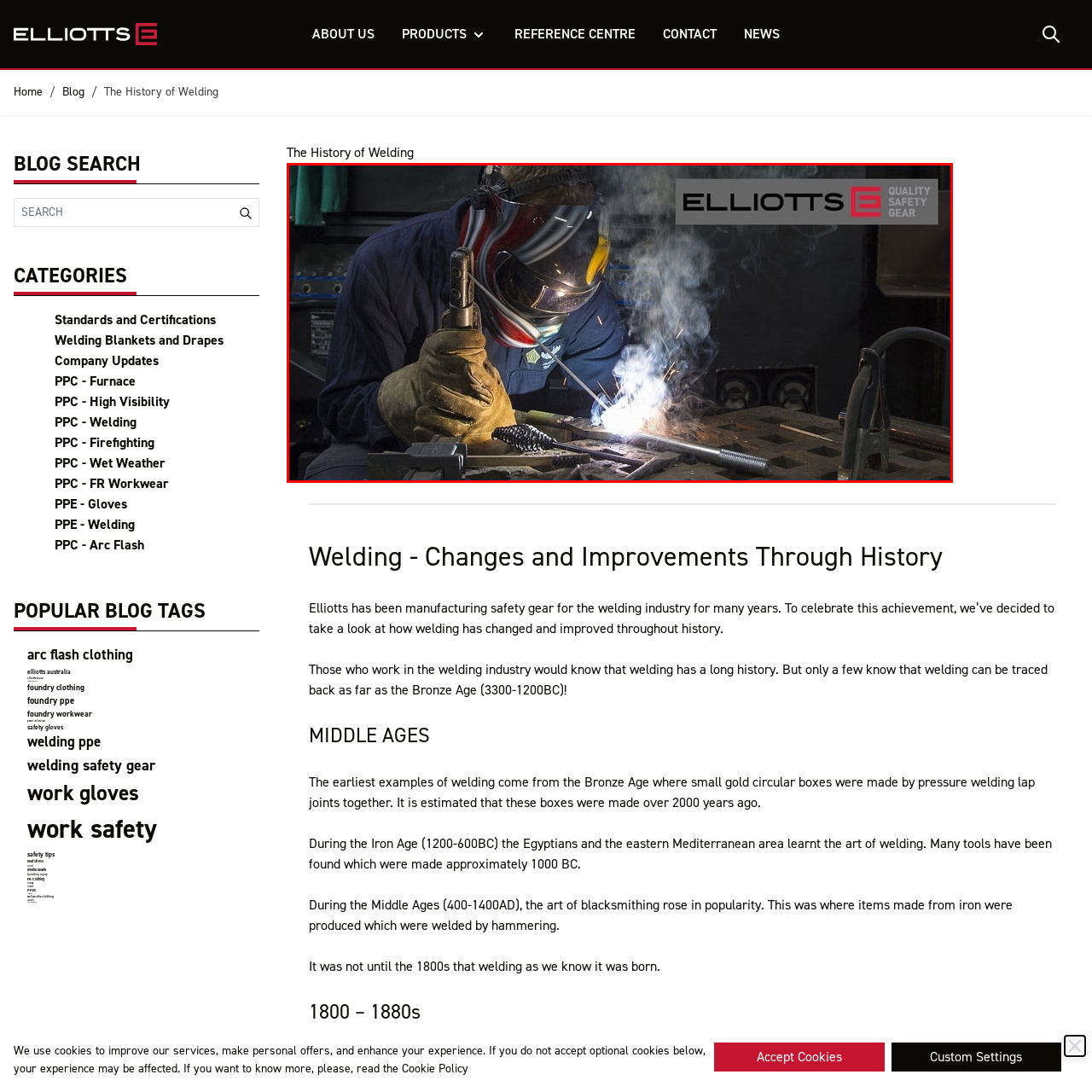Give a detailed account of the scene depicted within the red boundary.

In this striking image, a skilled welder is seen at work, focused intently on a welding project. The scene is illuminated by bright sparks as the welder aligns a metal rod against a surface, showcasing the intricate art of welding. Dressed in protective gear, including a heavy-duty welding helmet that reflects safety standards, the welder ensures both safety and precision in their task. The background features equipment typical of a workshop, emphasizing the vocational setting. Prominently displayed in the corner is the "ELLIOTTS" logo, accompanied by the tagline "QUALITY SAFETY GEAR," reflecting the importance of protective gear in professional environments. The image embodies a commitment to craft and safety in the welding industry, highlighting both the action of welding and the protective measures essential for the welder's safety.